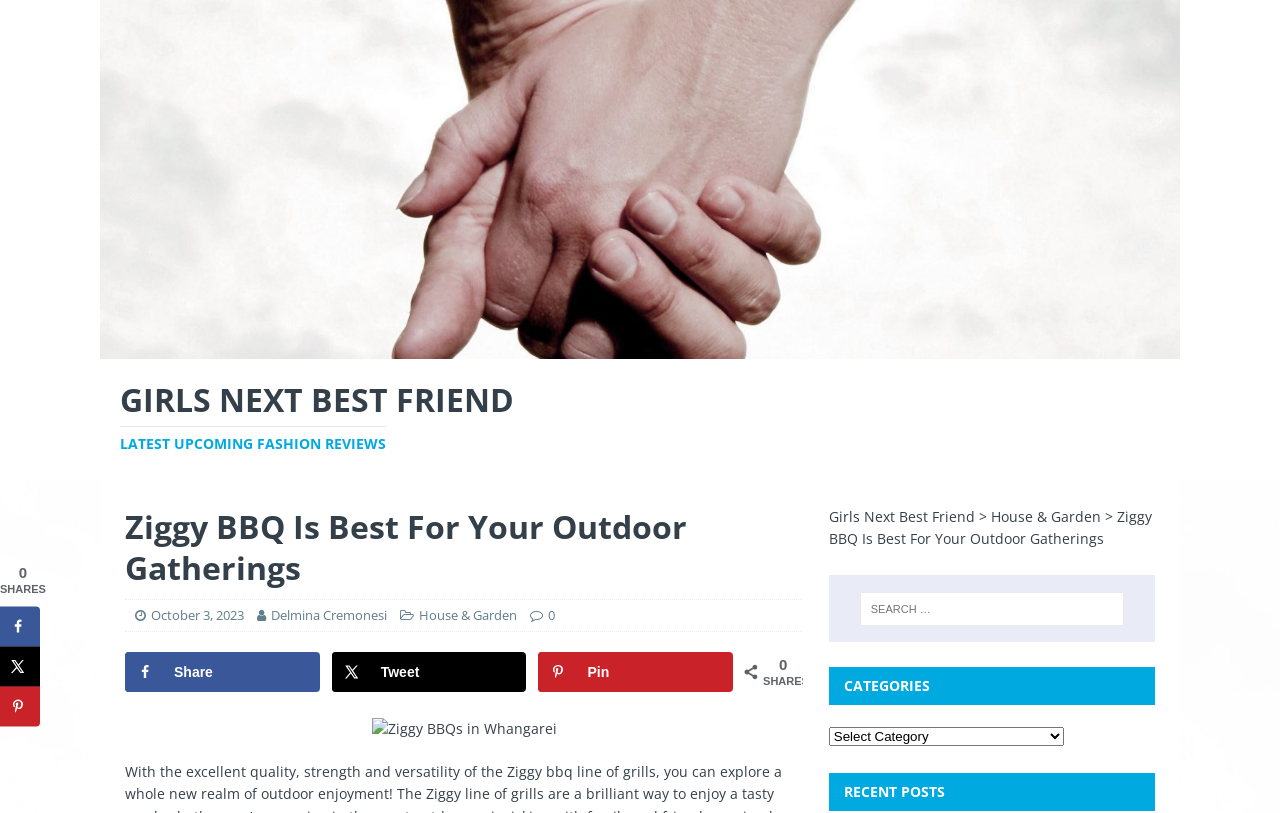Identify the bounding box for the described UI element: "Delmina Cremonesi".

[0.212, 0.745, 0.302, 0.767]